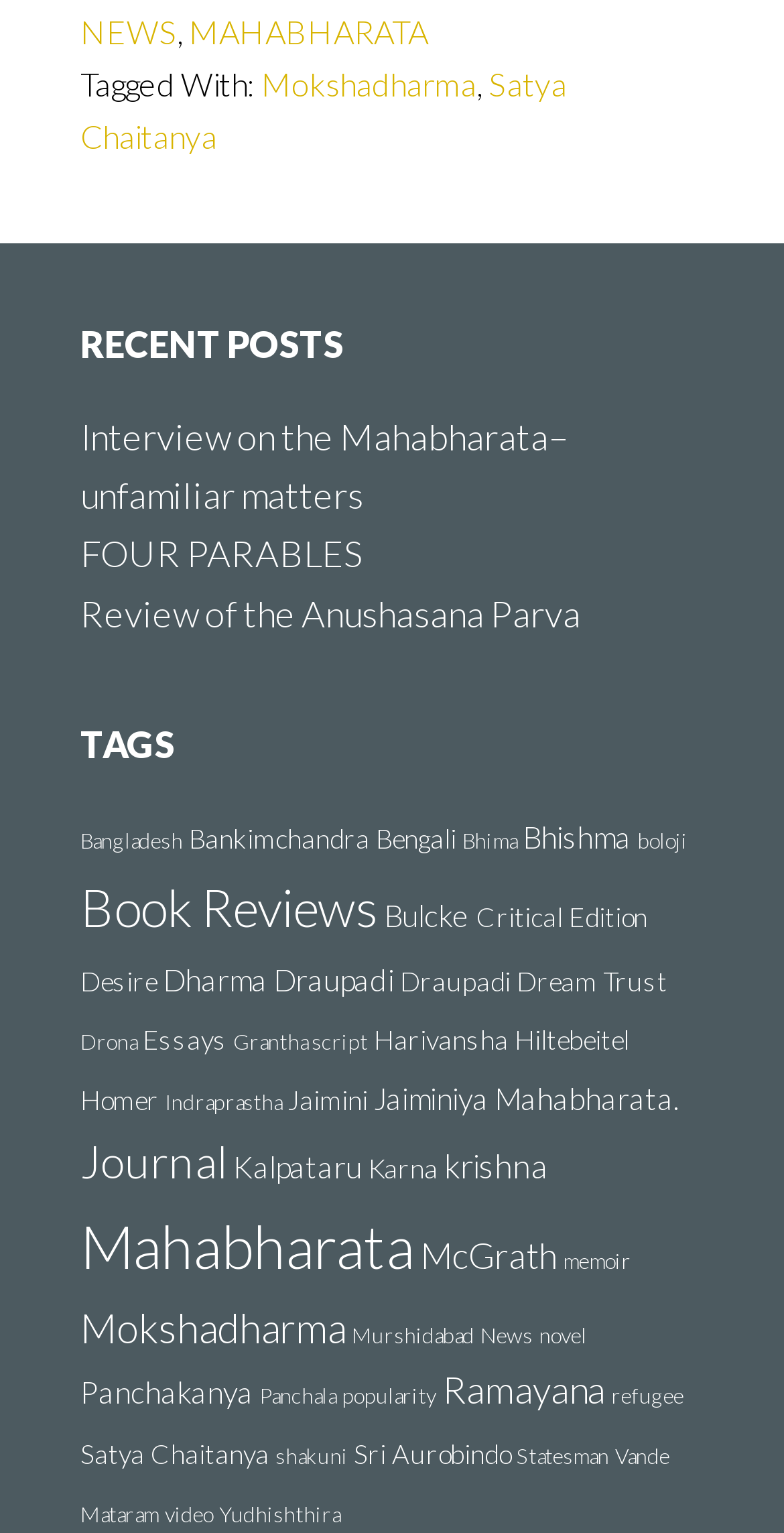How many tags are there?
Could you give a comprehensive explanation in response to this question?

I counted the number of link elements under the 'TAGS' heading. There are 43 link elements, each representing a tag.